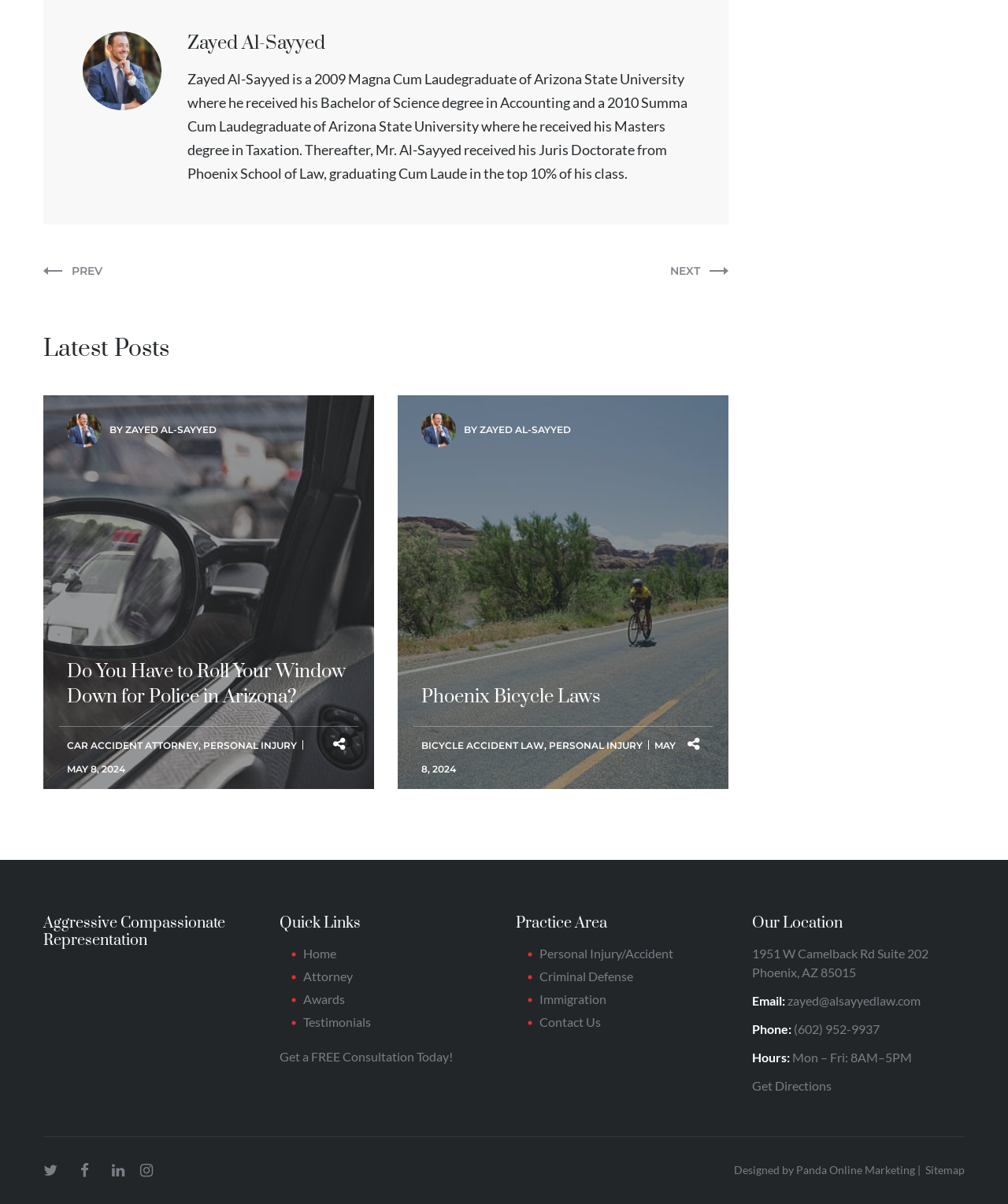What is the phone number of the law office?
Please provide a comprehensive answer based on the information in the image.

The webpage has a section 'Our Location' with a phone number '(602) 952-9937', indicating that the phone number of the law office is (602) 952-9937.